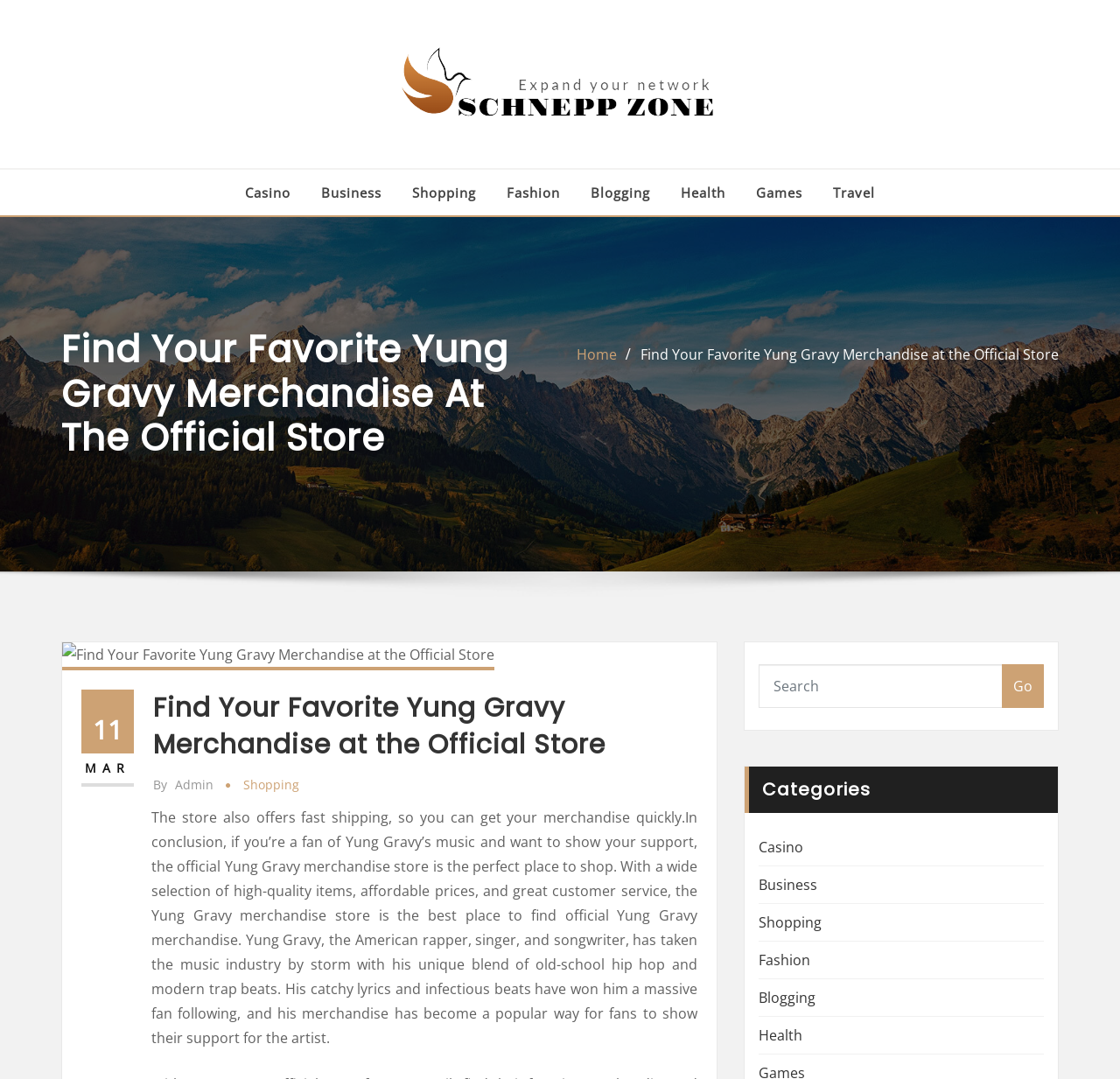Give the bounding box coordinates for this UI element: "alt="Schnepp Zone"". The coordinates should be four float numbers between 0 and 1, arranged as [left, top, right, bottom].

[0.055, 0.0, 0.945, 0.156]